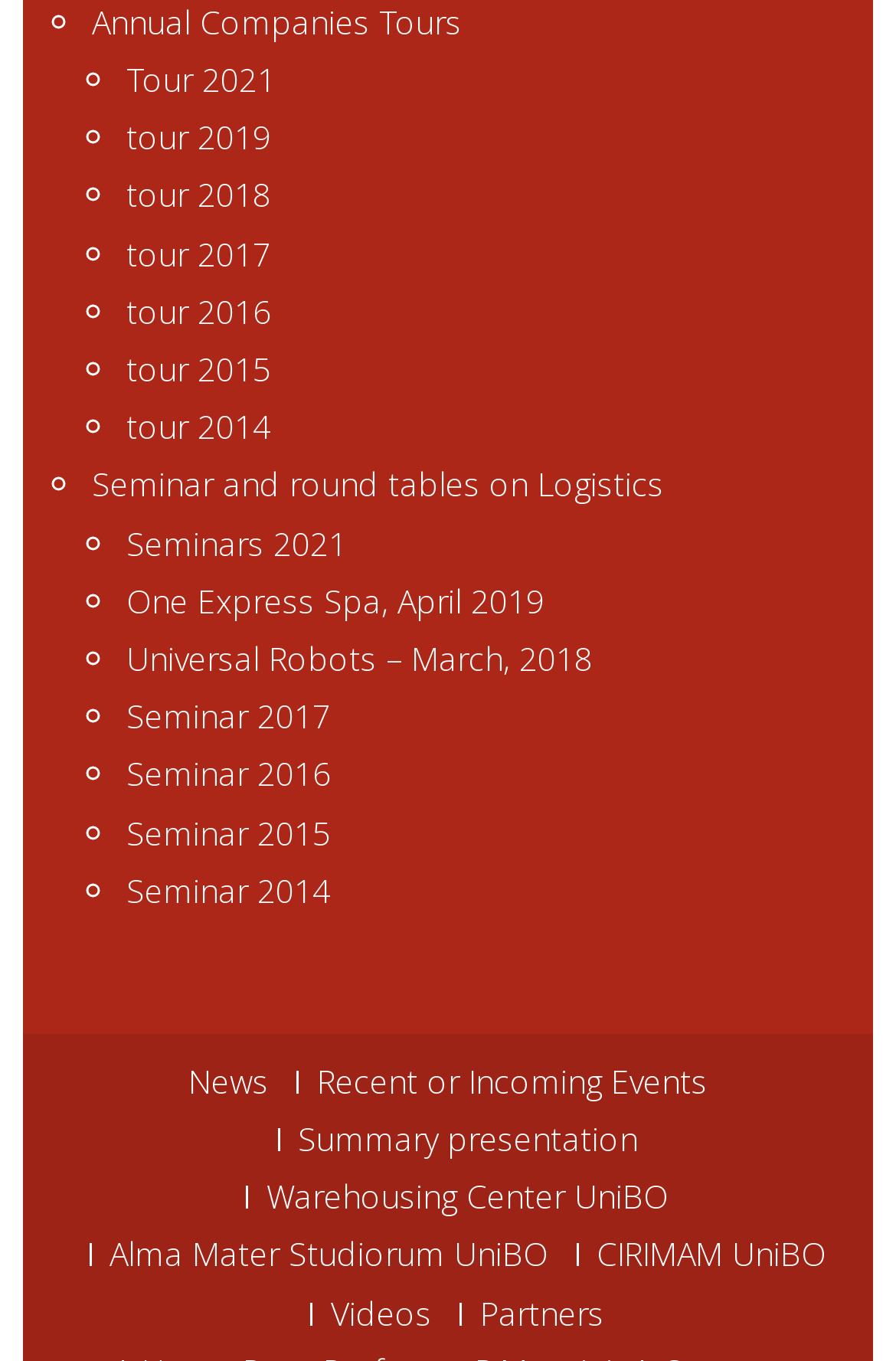What is the first seminar listed?
Please answer the question as detailed as possible based on the image.

I looked at the list of seminars and found that the first one listed is 'Seminar and round tables on Logistics', which is located at the top of the list.